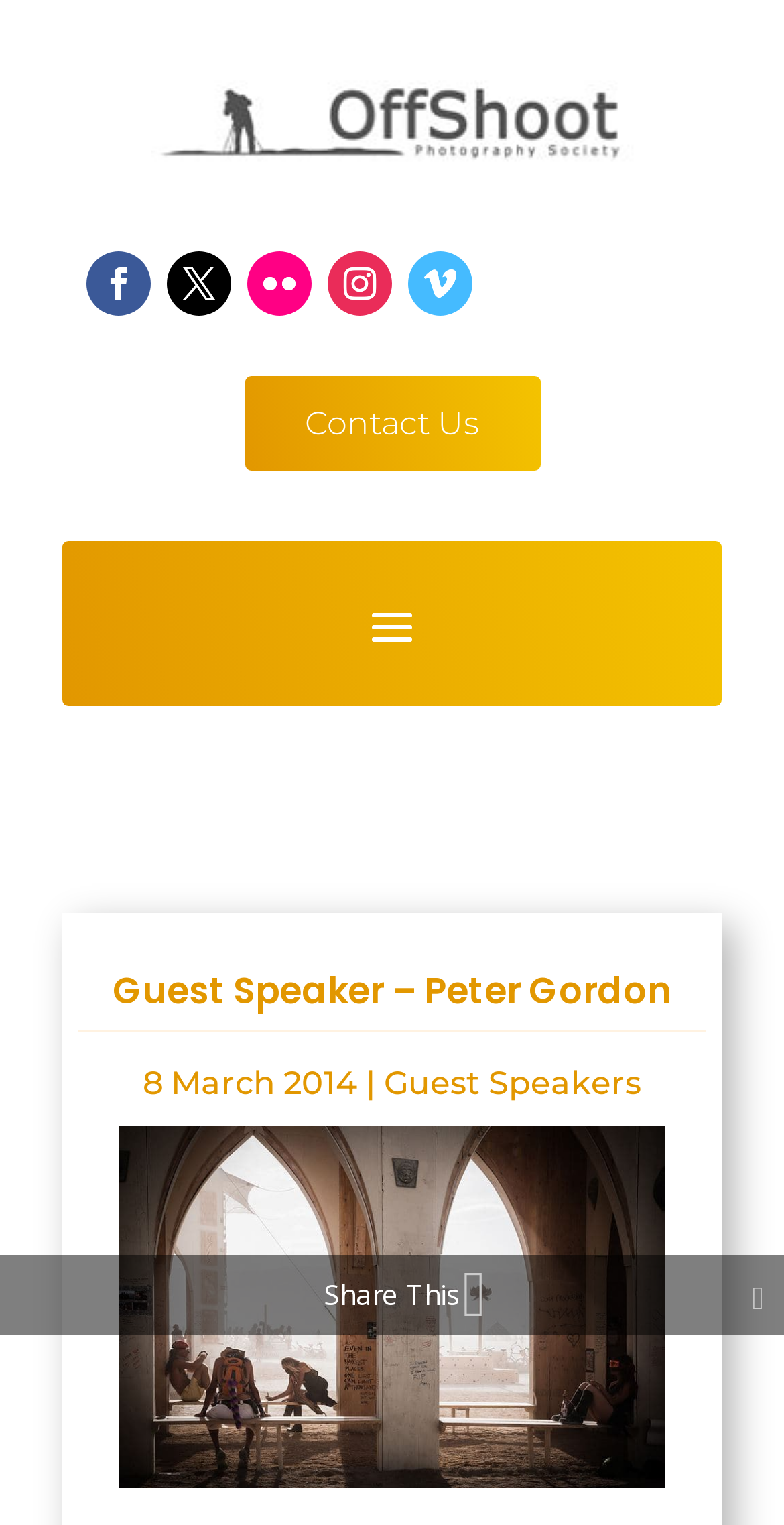Locate the UI element that matches the description Guest Speakers in the webpage screenshot. Return the bounding box coordinates in the format (top-left x, top-left y, bottom-right x, bottom-right y), with values ranging from 0 to 1.

[0.49, 0.698, 0.818, 0.723]